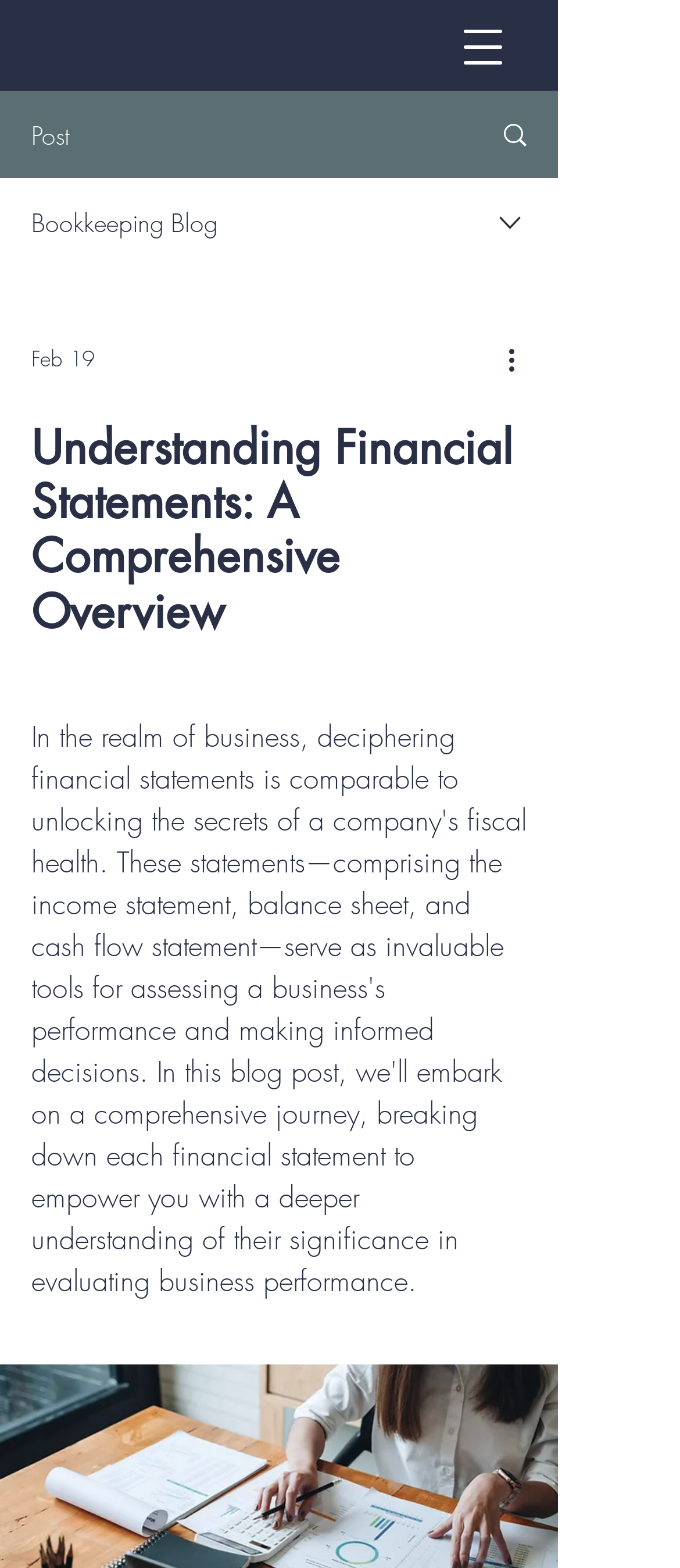Identify the headline of the webpage and generate its text content.

Understanding Financial Statements: A Comprehensive Overview